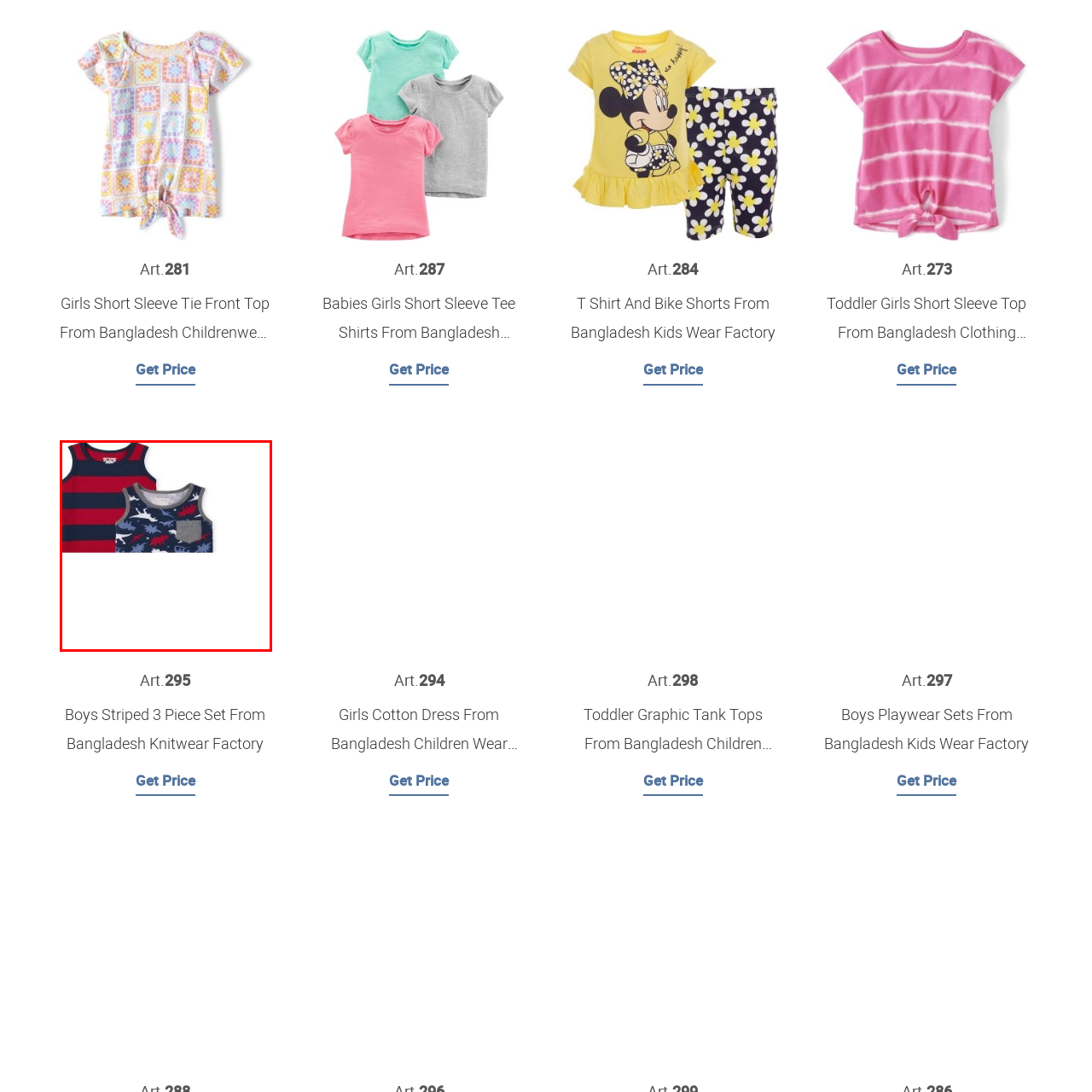Elaborate on the image enclosed by the red box with a detailed description.

The image showcases a set of two toddler graphic tank tops from Bangladesh, featuring playful designs that are perfect for young children. The first tank top is styled with bold red and navy stripes, while the second presents a navy background adorned with vibrant dinosaur patterns, paired with a gray pocket. These tank tops are designed for comfort and fun, making them ideal for casual wear during warm days. The bright colors and whimsical graphics appeal to kids, offering both style and expression in their everyday outfits.